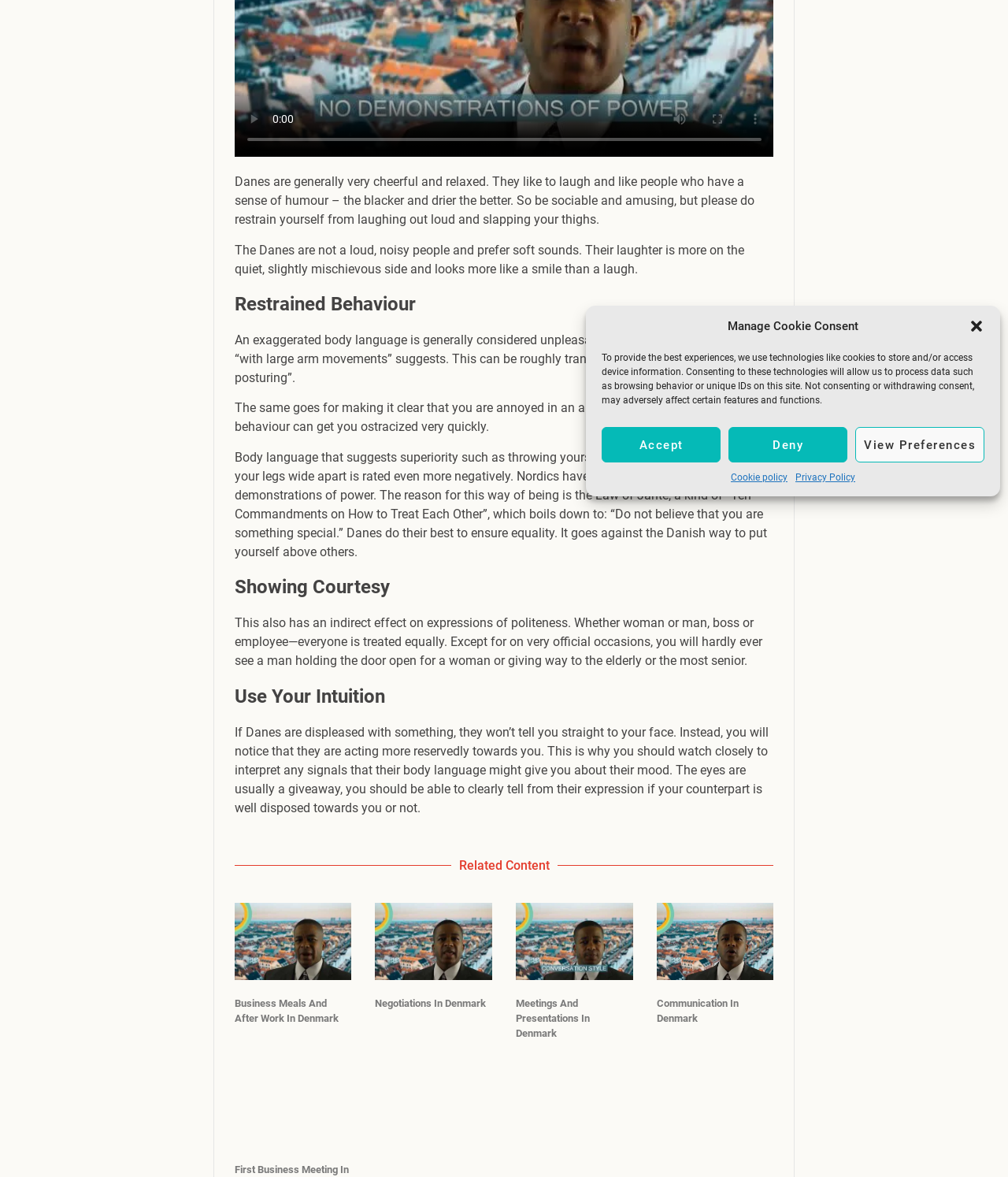Given the description "Meetings And Presentations In Denmark", determine the bounding box of the corresponding UI element.

[0.512, 0.847, 0.585, 0.883]